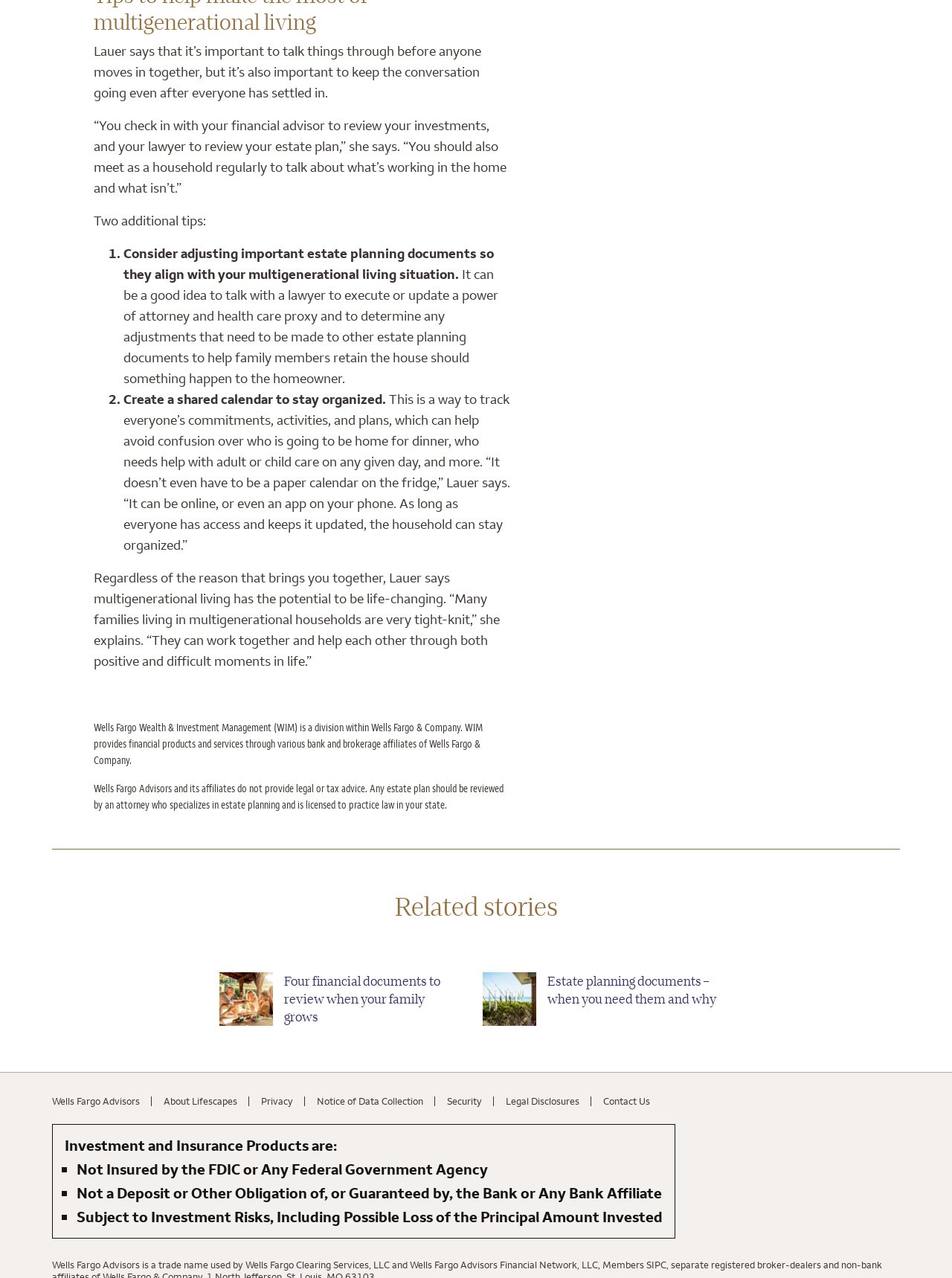Please identify the bounding box coordinates of the element I should click to complete this instruction: 'Click on the 'Types of Roofing' link'. The coordinates should be given as four float numbers between 0 and 1, like this: [left, top, right, bottom].

None